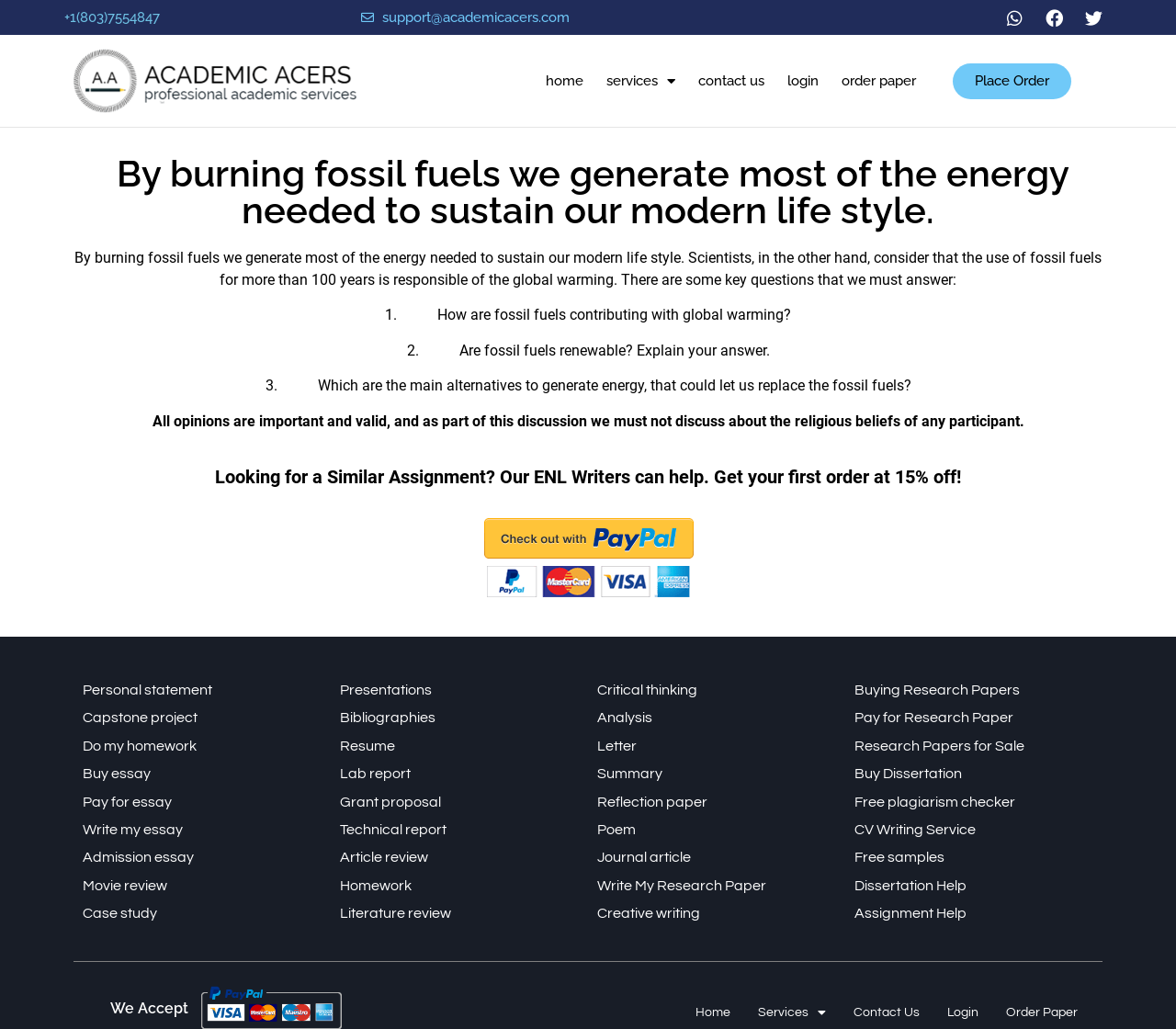Bounding box coordinates are to be given in the format (top-left x, top-left y, bottom-right x, bottom-right y). All values must be floating point numbers between 0 and 1. Provide the bounding box coordinate for the UI element described as: Whatsapp

[0.848, 0.0, 0.878, 0.034]